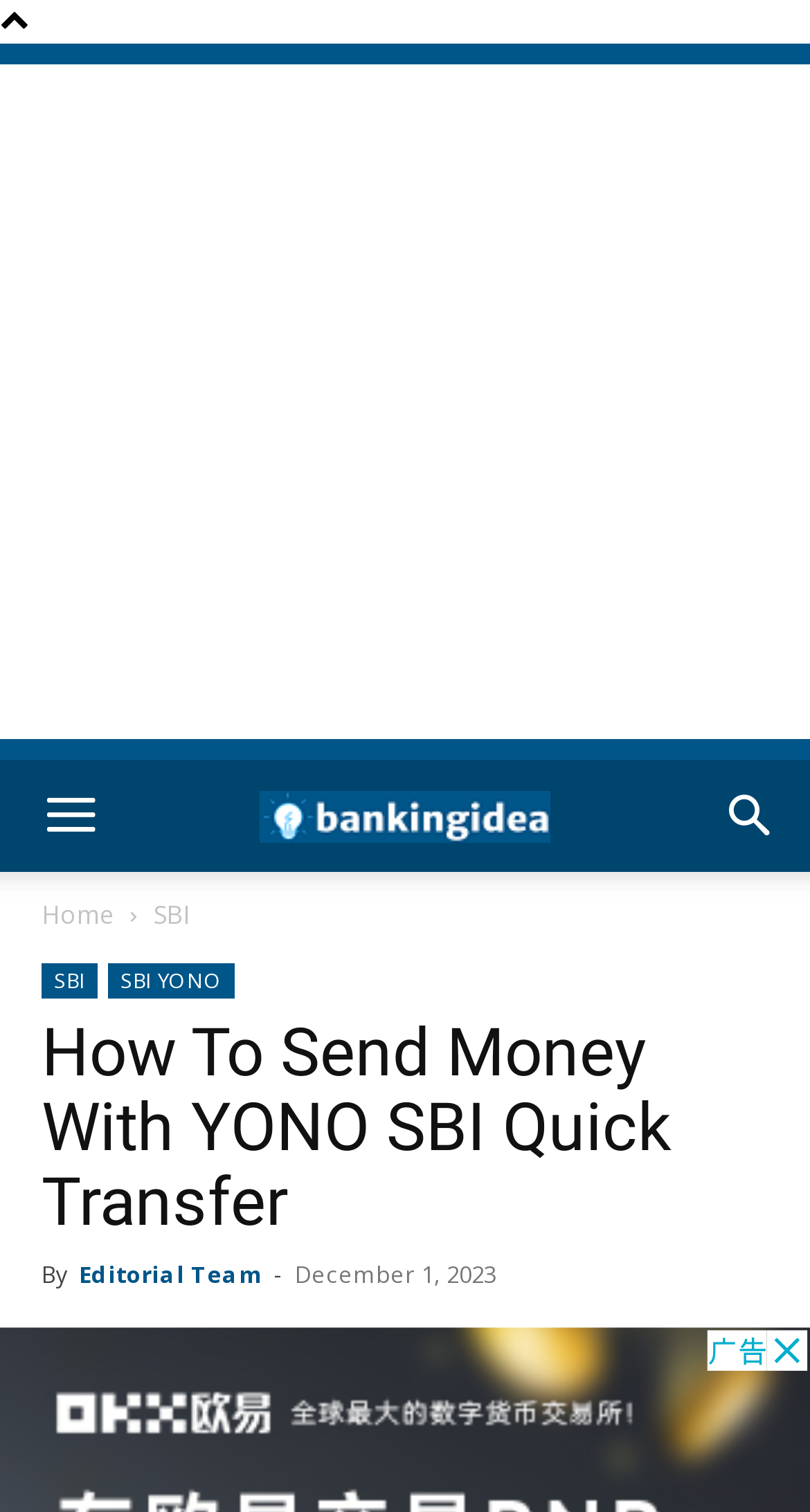Please determine the bounding box coordinates of the element to click on in order to accomplish the following task: "Click the Menu button". Ensure the coordinates are four float numbers ranging from 0 to 1, i.e., [left, top, right, bottom].

[0.005, 0.503, 0.169, 0.577]